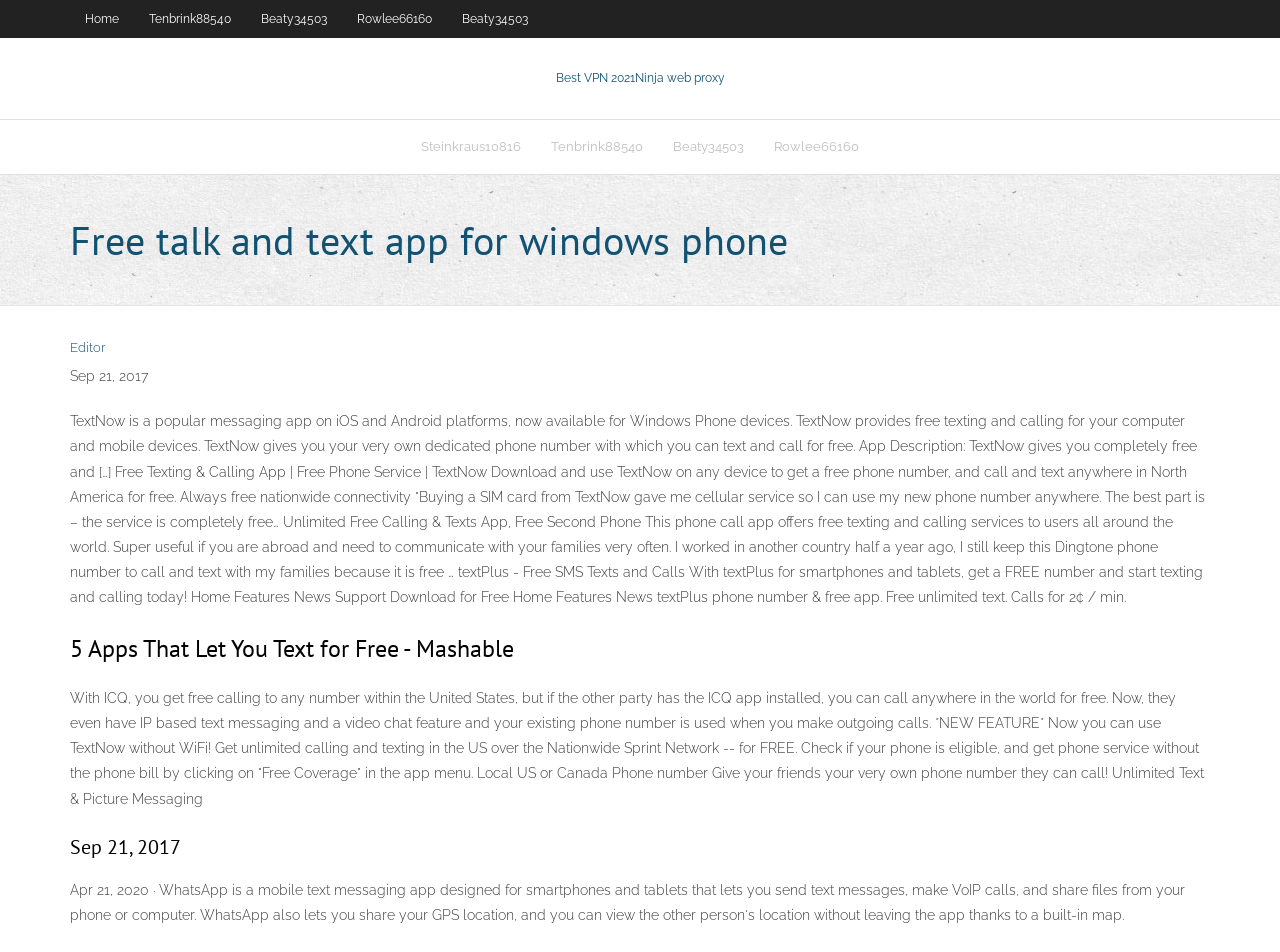Determine the bounding box coordinates for the UI element described. Format the coordinates as (top-left x, top-left y, bottom-right x, bottom-right y) and ensure all values are between 0 and 1. Element description: Beaty34503

[0.349, 0.0, 0.424, 0.039]